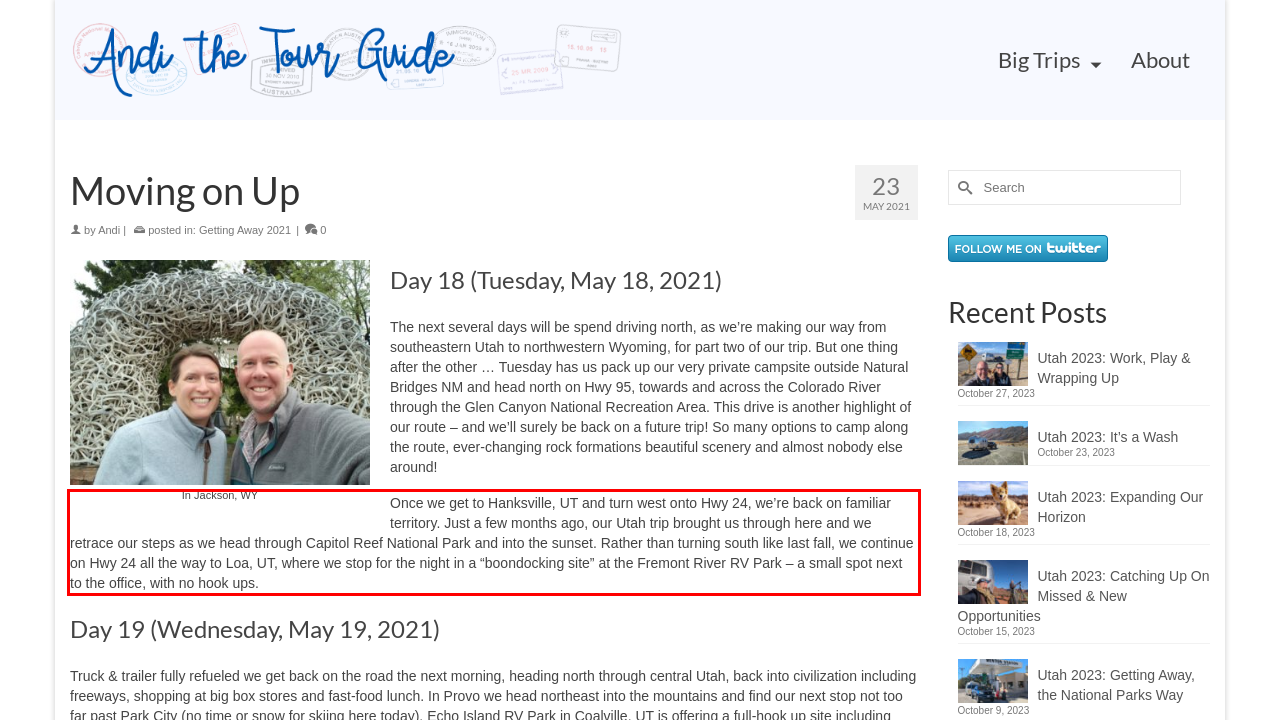Please identify the text within the red rectangular bounding box in the provided webpage screenshot.

Once we get to Hanksville, UT and turn west onto Hwy 24, we’re back on familiar territory. Just a few months ago, our Utah trip brought us through here and we retrace our steps as we head through Capitol Reef National Park and into the sunset. Rather than turning south like last fall, we continue on Hwy 24 all the way to Loa, UT, where we stop for the night in a “boondocking site” at the Fremont River RV Park – a small spot next to the office, with no hook ups.